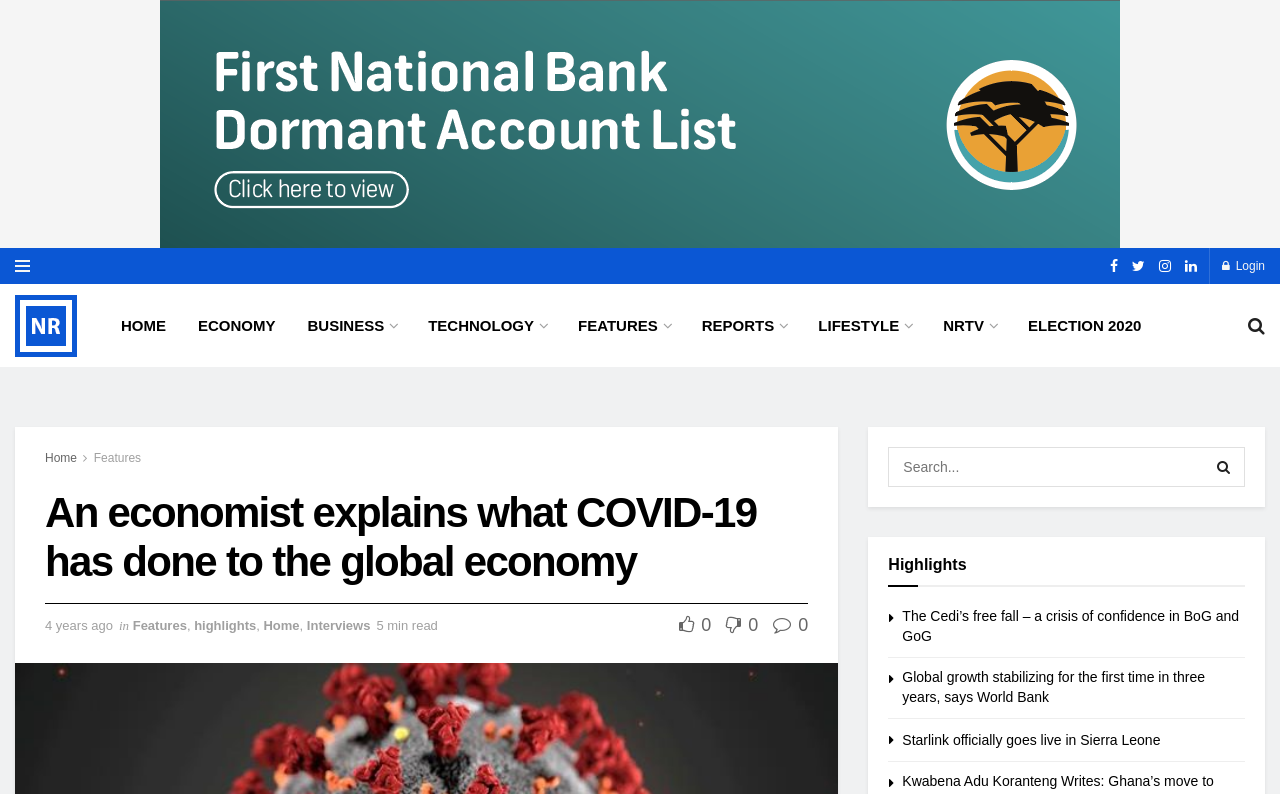Locate the bounding box coordinates for the element described below: "Home". The coordinates must be four float values between 0 and 1, formatted as [left, top, right, bottom].

[0.082, 0.378, 0.142, 0.441]